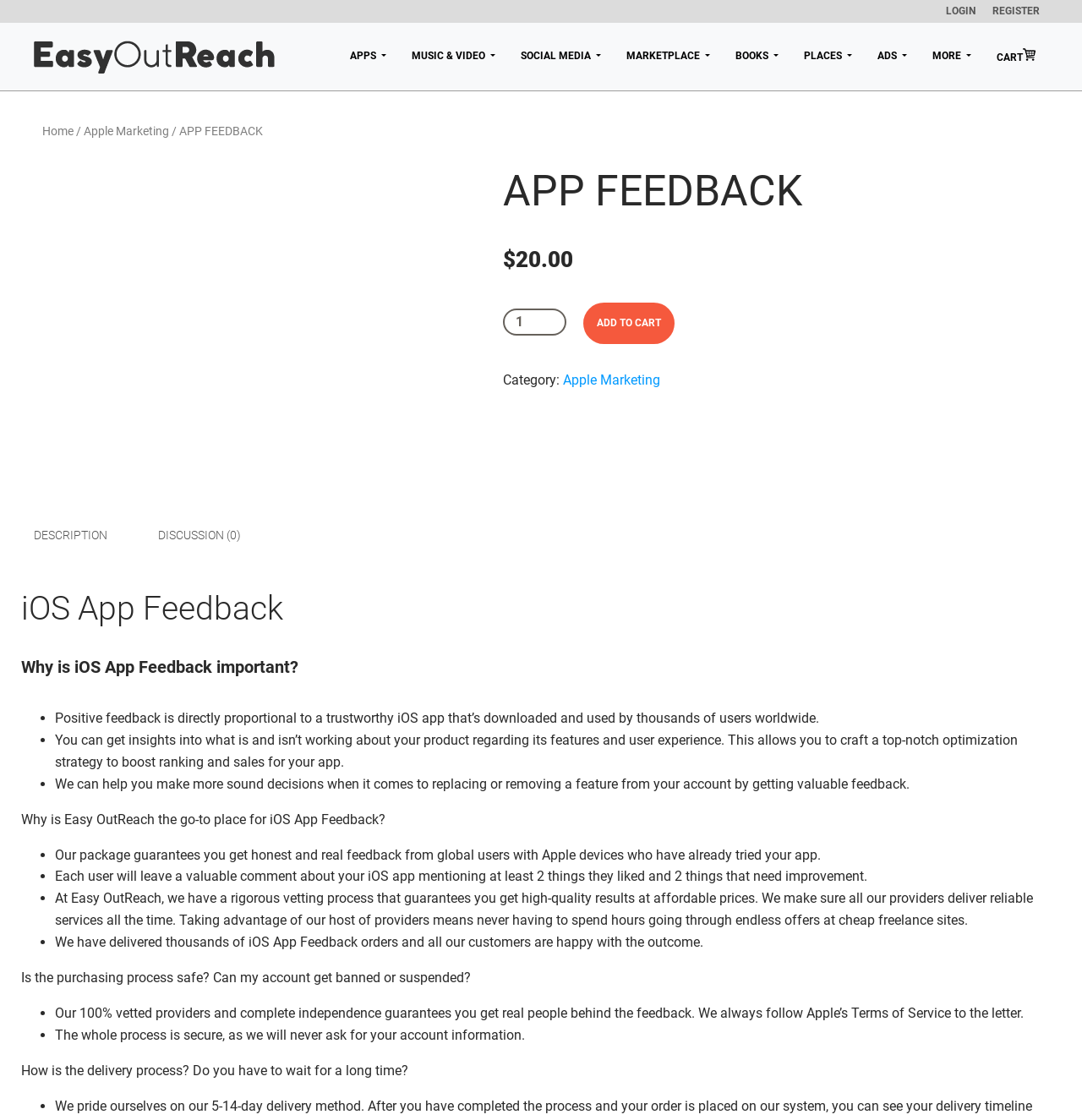How many tabs are there in the tablist? Please answer the question using a single word or phrase based on the image.

3